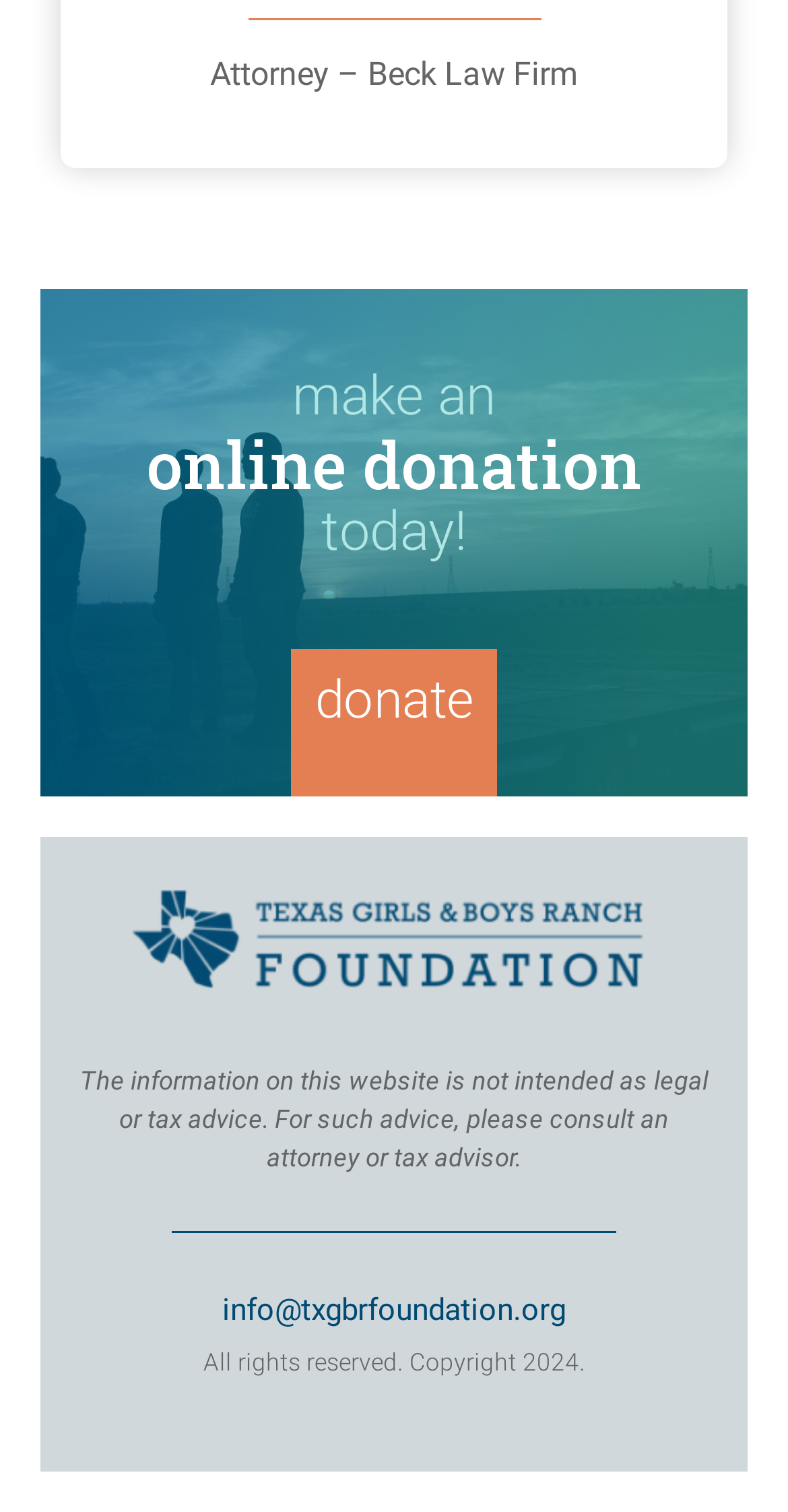Please provide a comprehensive response to the question below by analyzing the image: 
What is the name of the law firm?

The name of the law firm can be found in the static text element at the top of the page, which reads 'Attorney – Beck Law Firm'.